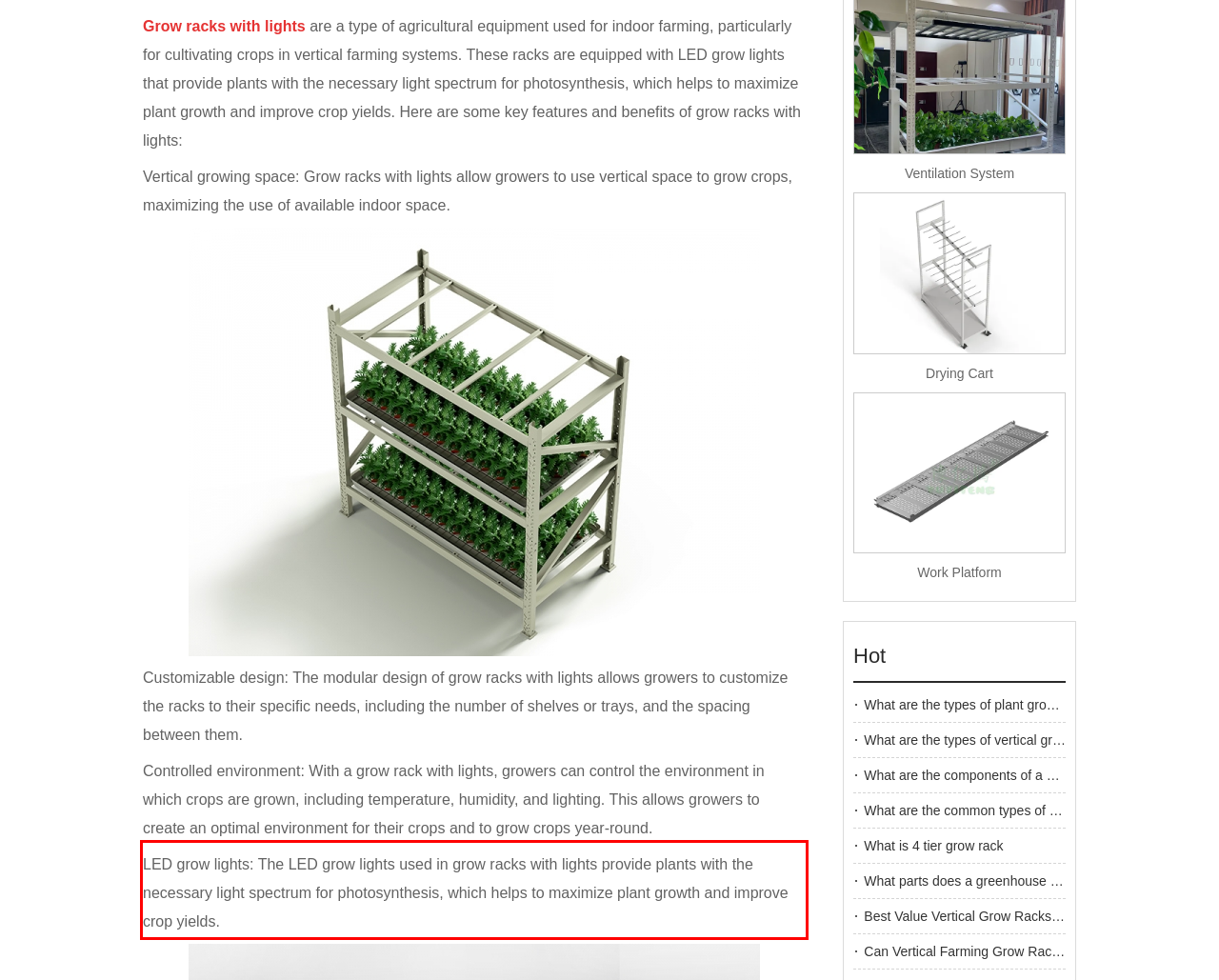Within the screenshot of the webpage, there is a red rectangle. Please recognize and generate the text content inside this red bounding box.

LED grow lights: The LED grow lights used in grow racks with lights provide plants with the necessary light spectrum for photosynthesis, which helps to maximize plant growth and improve crop yields.